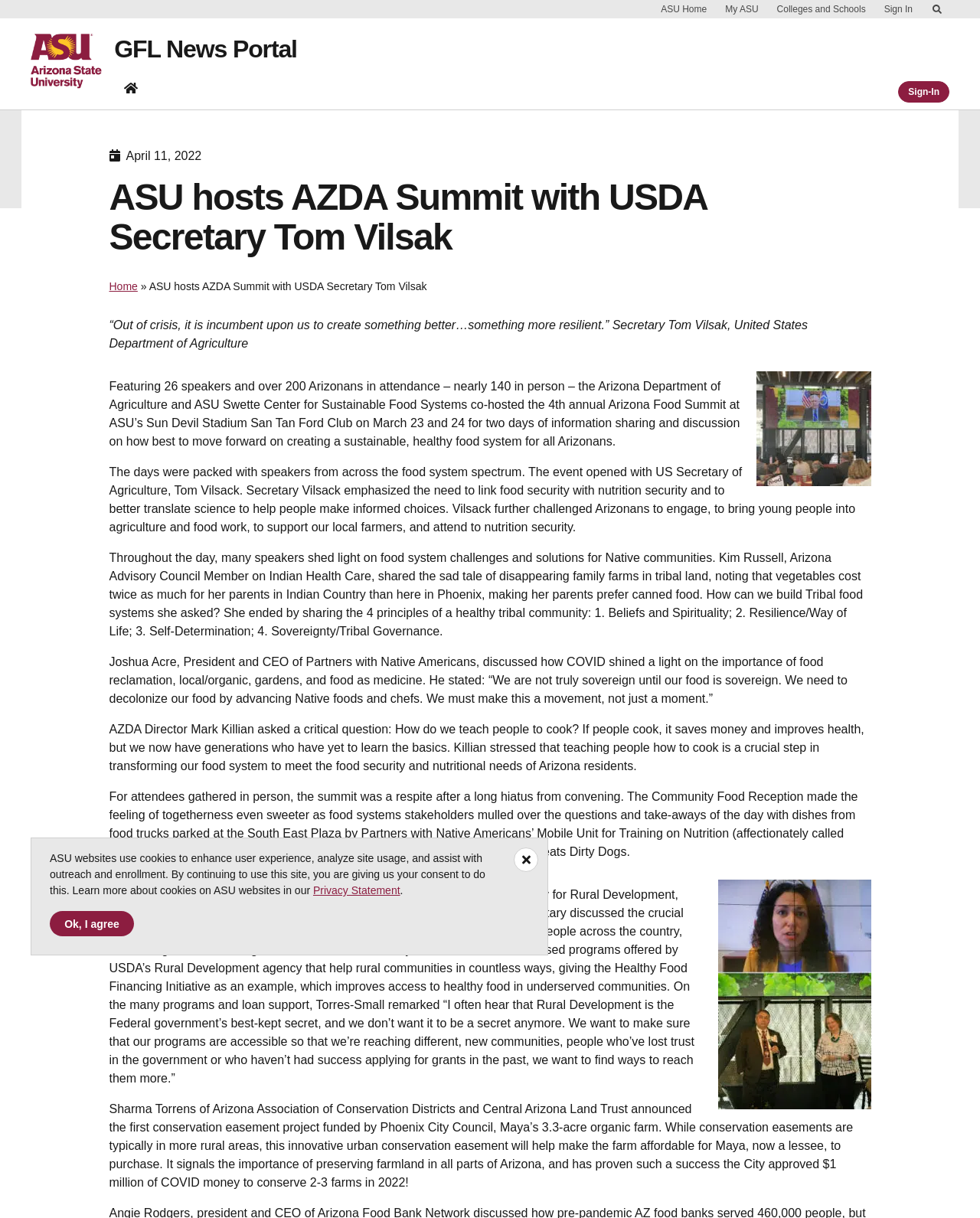What is the event mentioned in the article?
Based on the image content, provide your answer in one word or a short phrase.

Arizona Food Summit